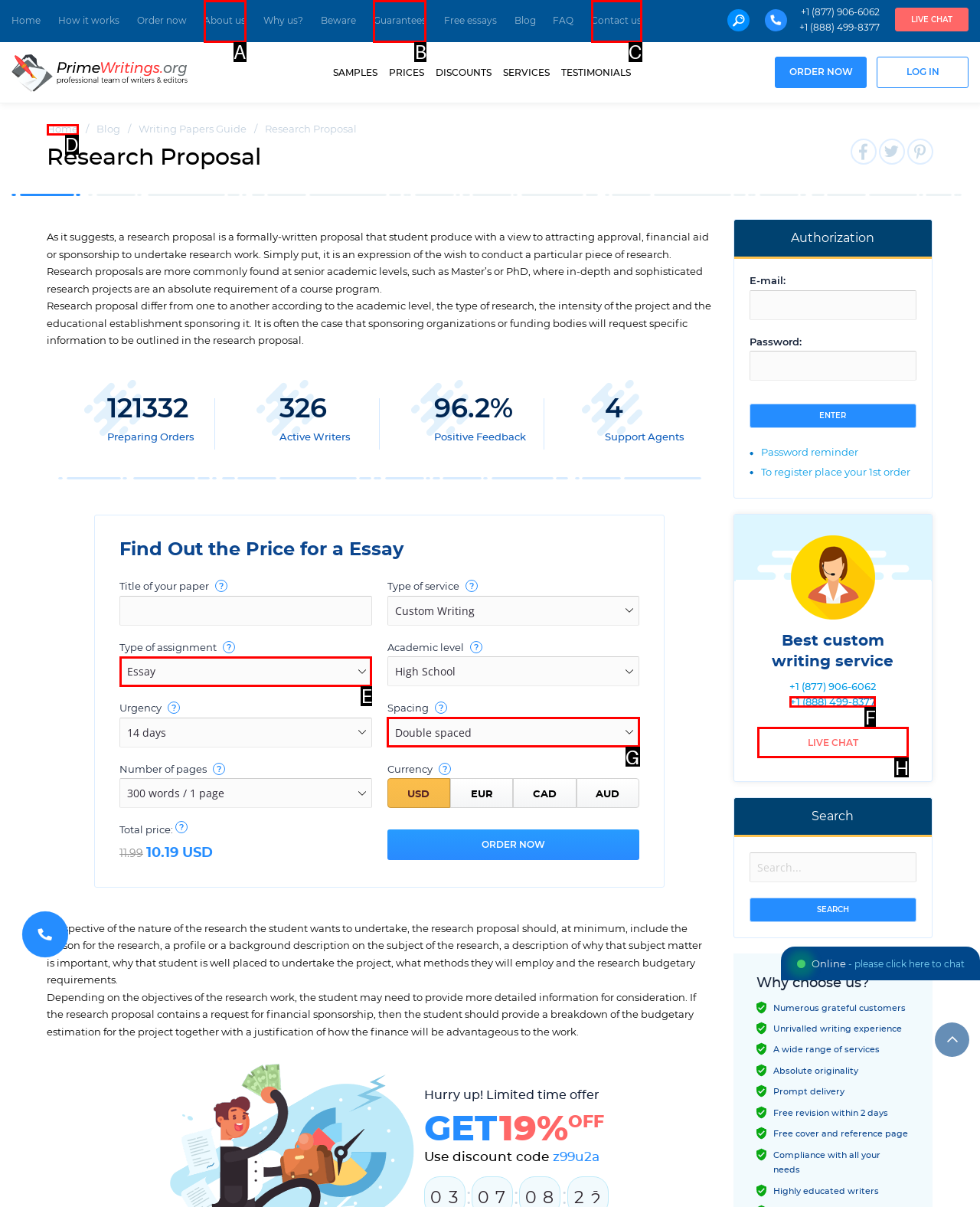Select the option that matches this description: Contact us
Answer by giving the letter of the chosen option.

C